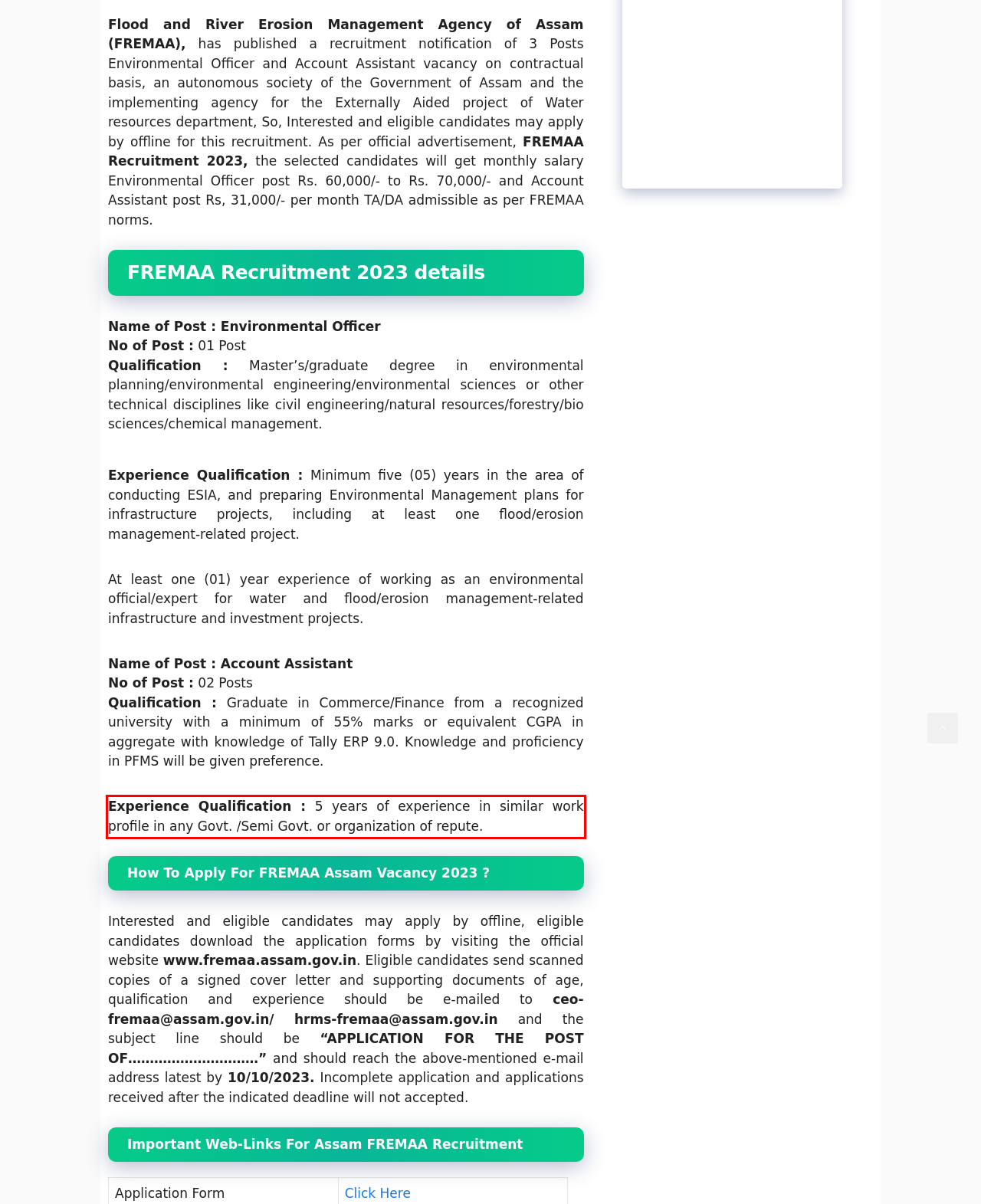Examine the webpage screenshot and use OCR to recognize and output the text within the red bounding box.

Experience Qualification : 5 years of experience in similar work profile in any Govt. /Semi Govt. or organization of repute.